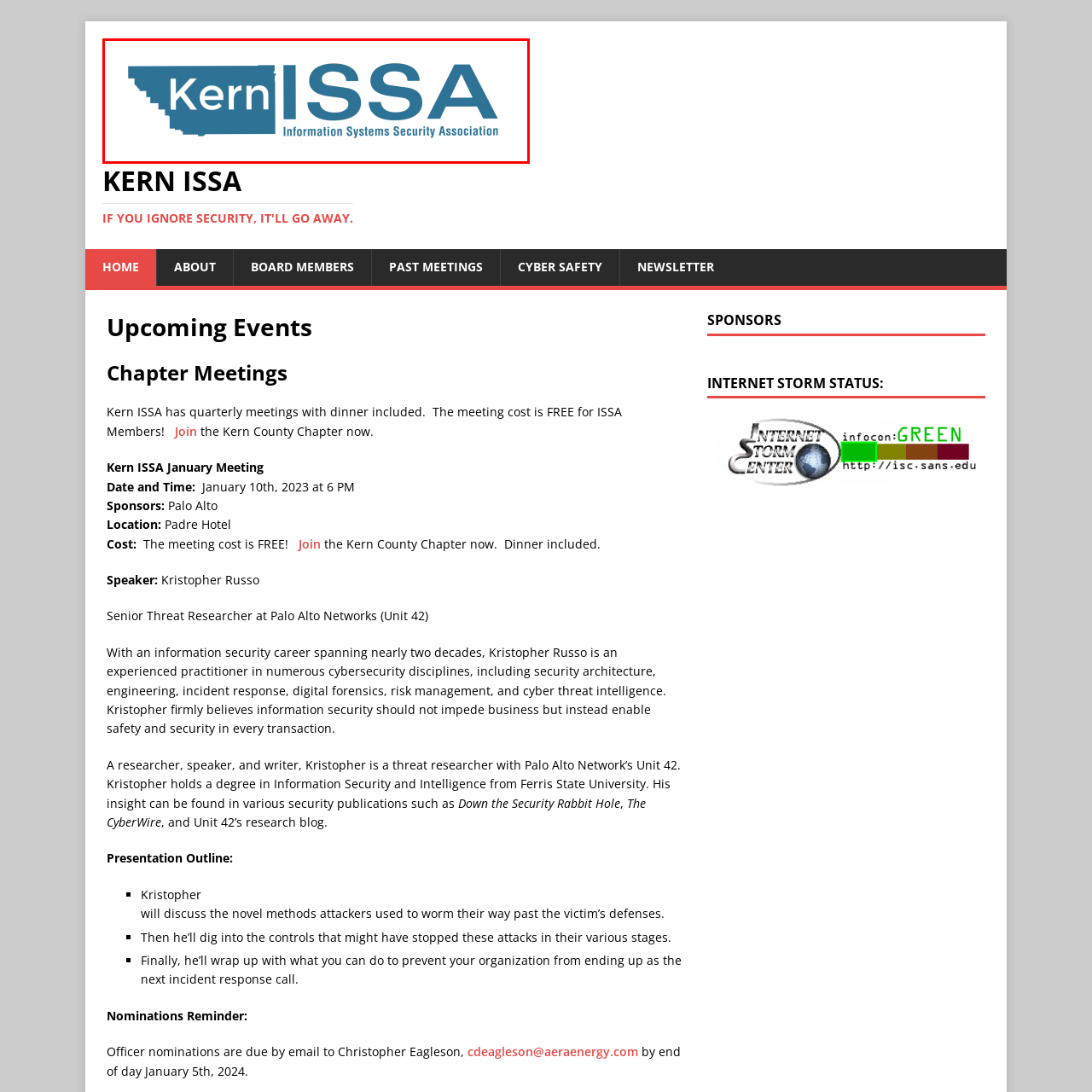Direct your attention to the part of the image marked by the red boundary and give a detailed response to the following question, drawing from the image: What is the regional focus of the organization?

The graphic elements include a stylized outline of the state of California, representing the specific regional focus of the organization, which is California.